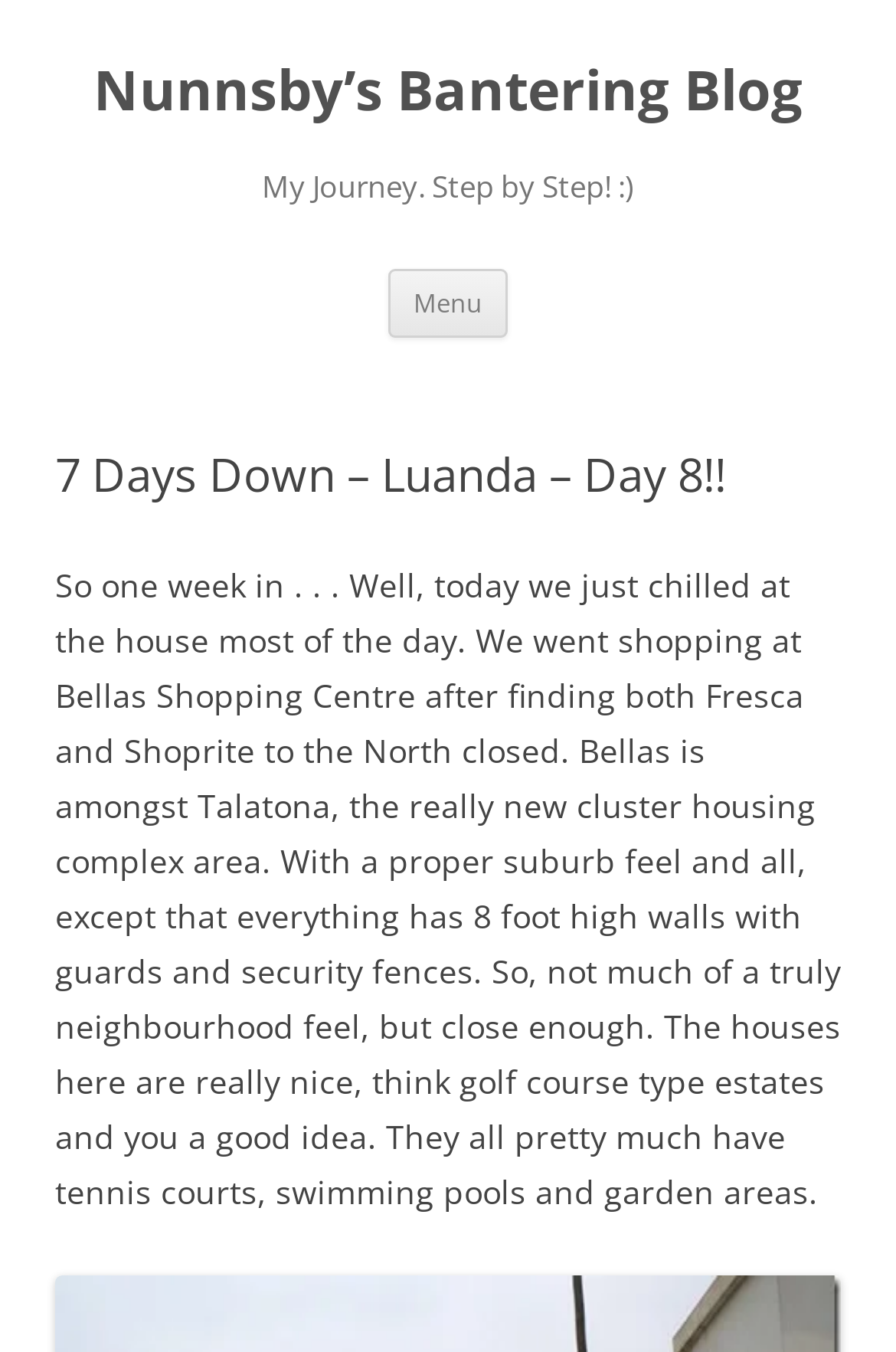What type of estates are the houses in Talatona?
Respond with a short answer, either a single word or a phrase, based on the image.

Golf course type estates